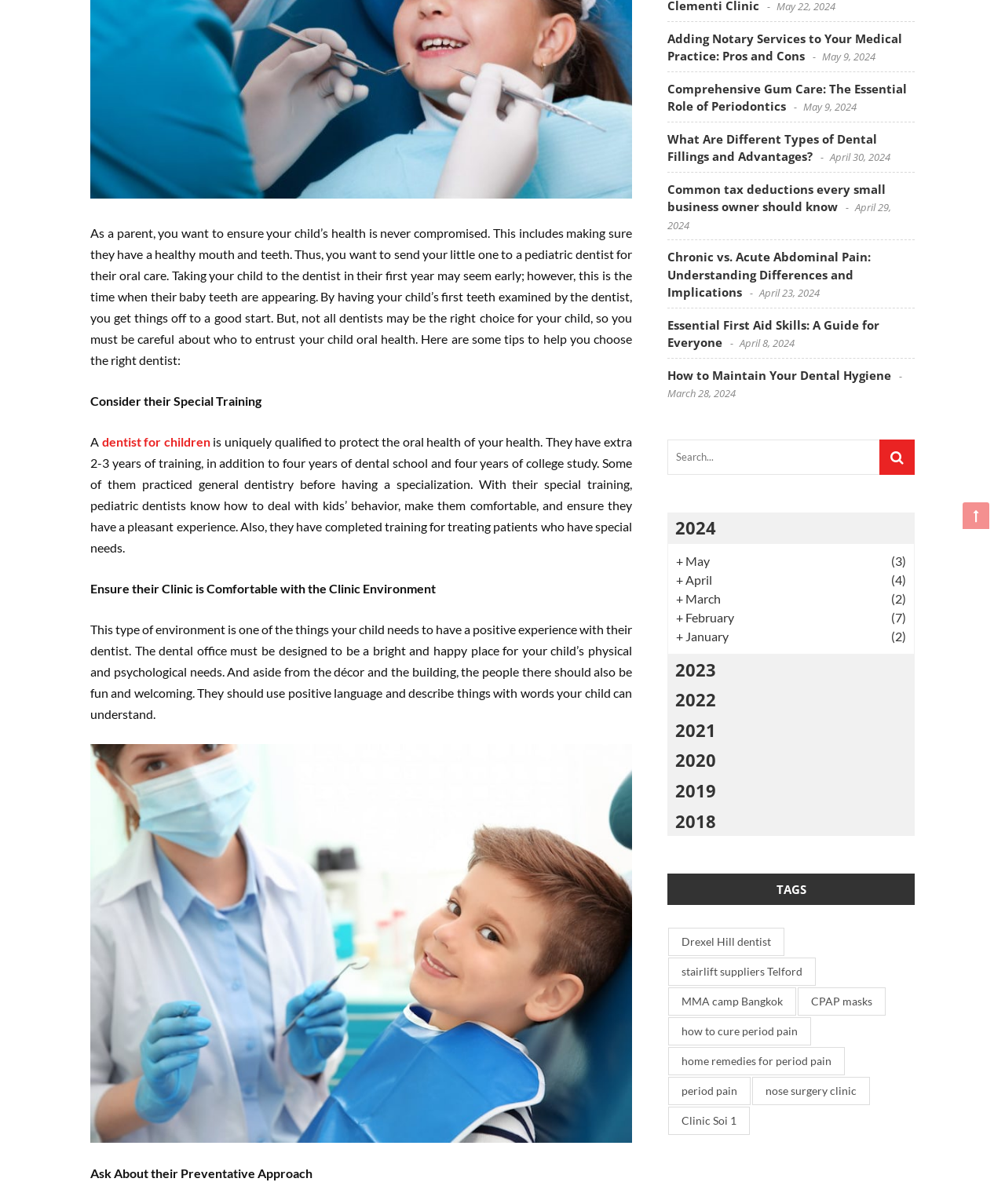Based on the element description, predict the bounding box coordinates (top-left x, top-left y, bottom-right x, bottom-right y) for the UI element in the screenshot: home remedies for period pain

[0.665, 0.87, 0.841, 0.893]